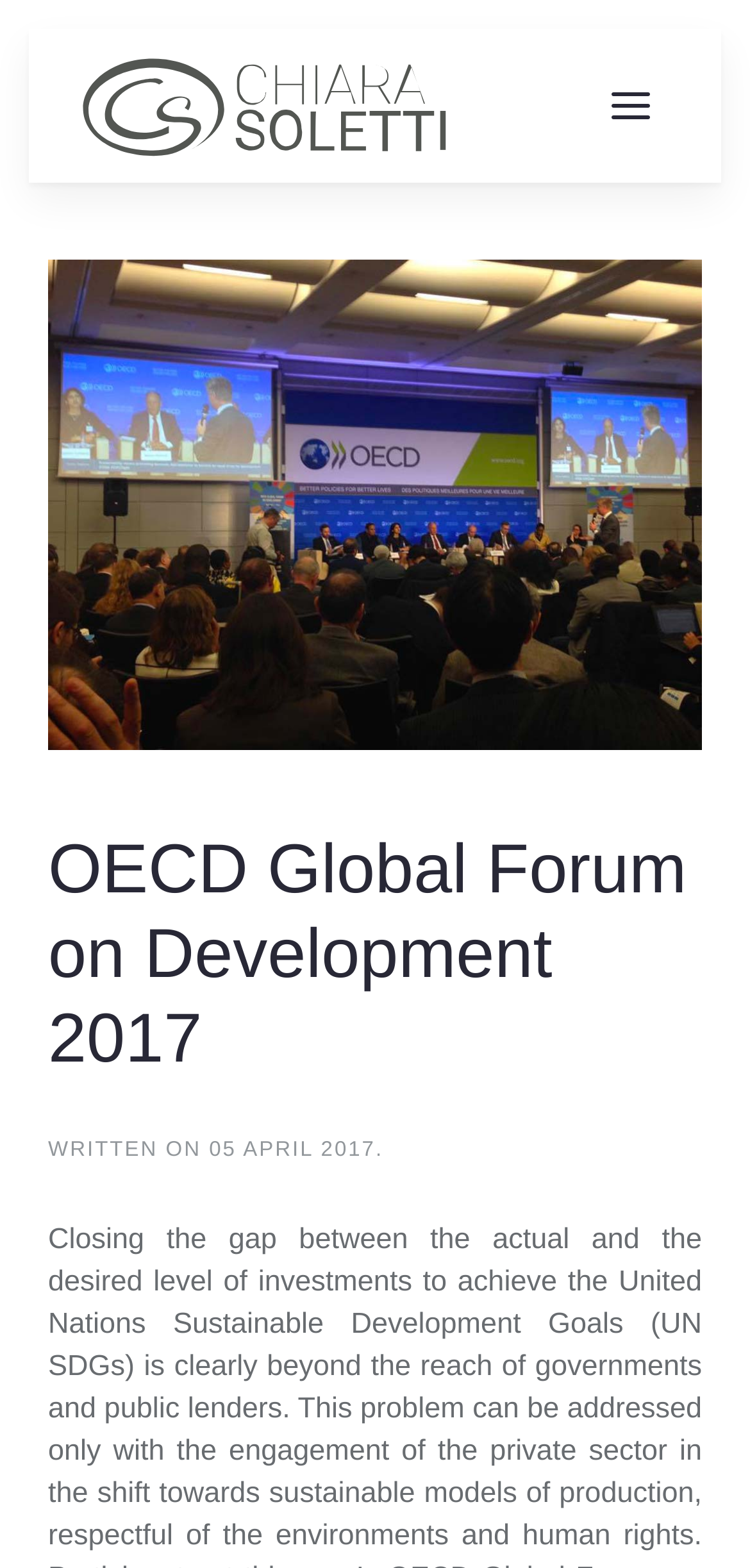What is the punctuation mark used after the date?
From the image, respond with a single word or phrase.

.